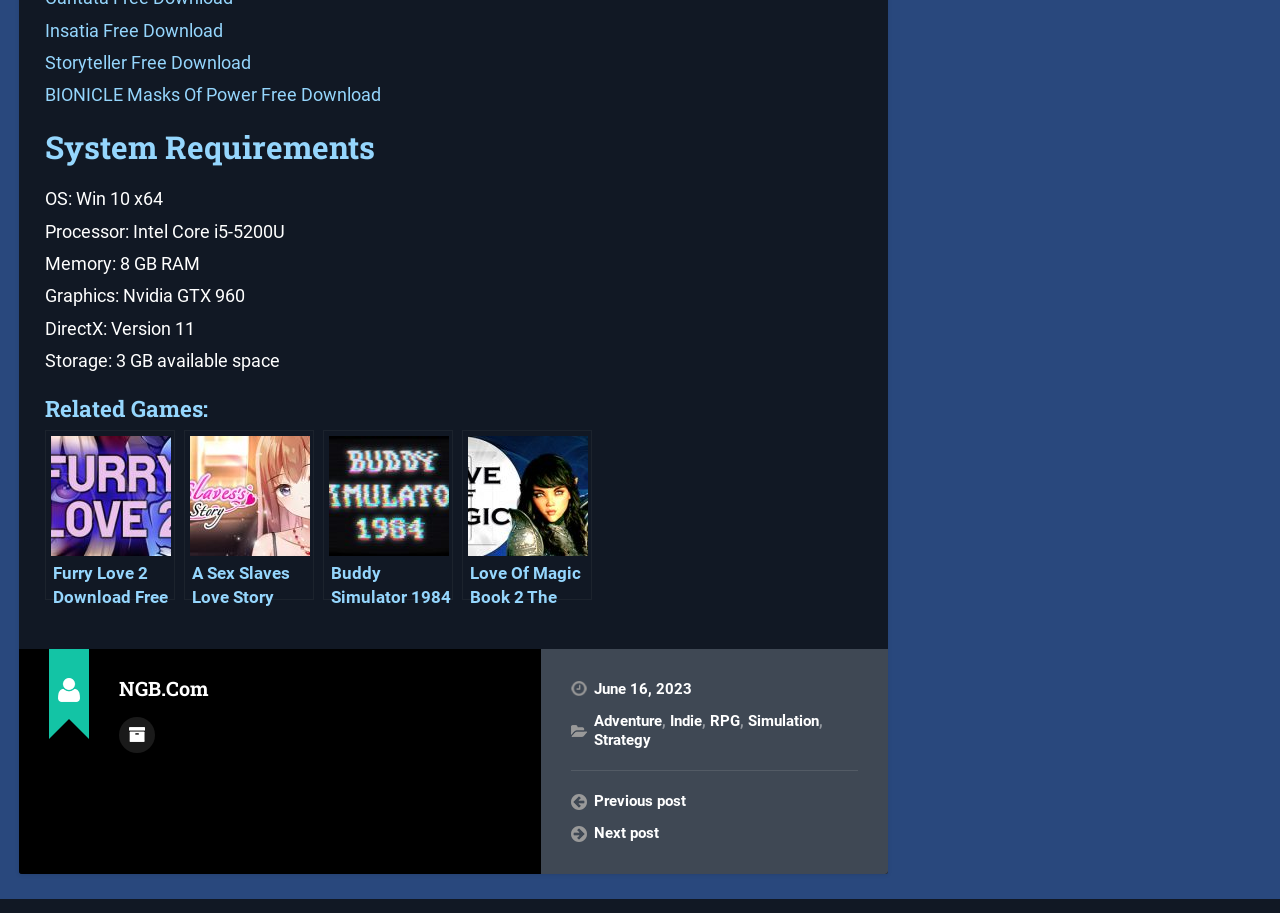Could you specify the bounding box coordinates for the clickable section to complete the following instruction: "View previous post"?

[0.446, 0.866, 0.671, 0.889]